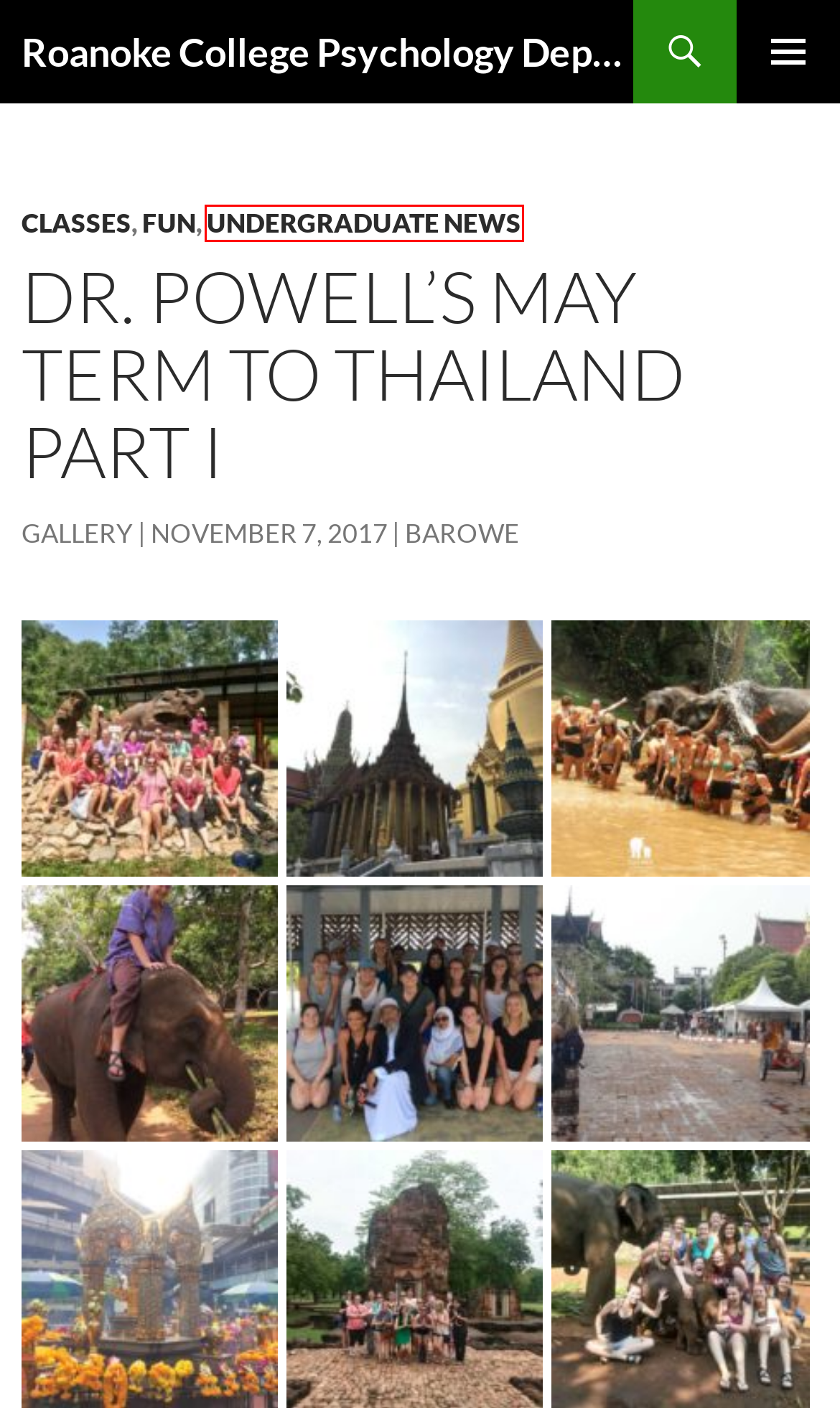Review the screenshot of a webpage containing a red bounding box around an element. Select the description that best matches the new webpage after clicking the highlighted element. The options are:
A. Roanoke College Psychology Department
B. Classes | Roanoke College Psychology Department
C. April | 2013 | Roanoke College Psychology Department
D. barowe | Roanoke College Psychology Department
E. Fun | Roanoke College Psychology Department
F. Gallery | Formats | Roanoke College Psychology Department
G. Undergraduate News | Roanoke College Psychology Department
H. April | 2024 | Roanoke College Psychology Department

G